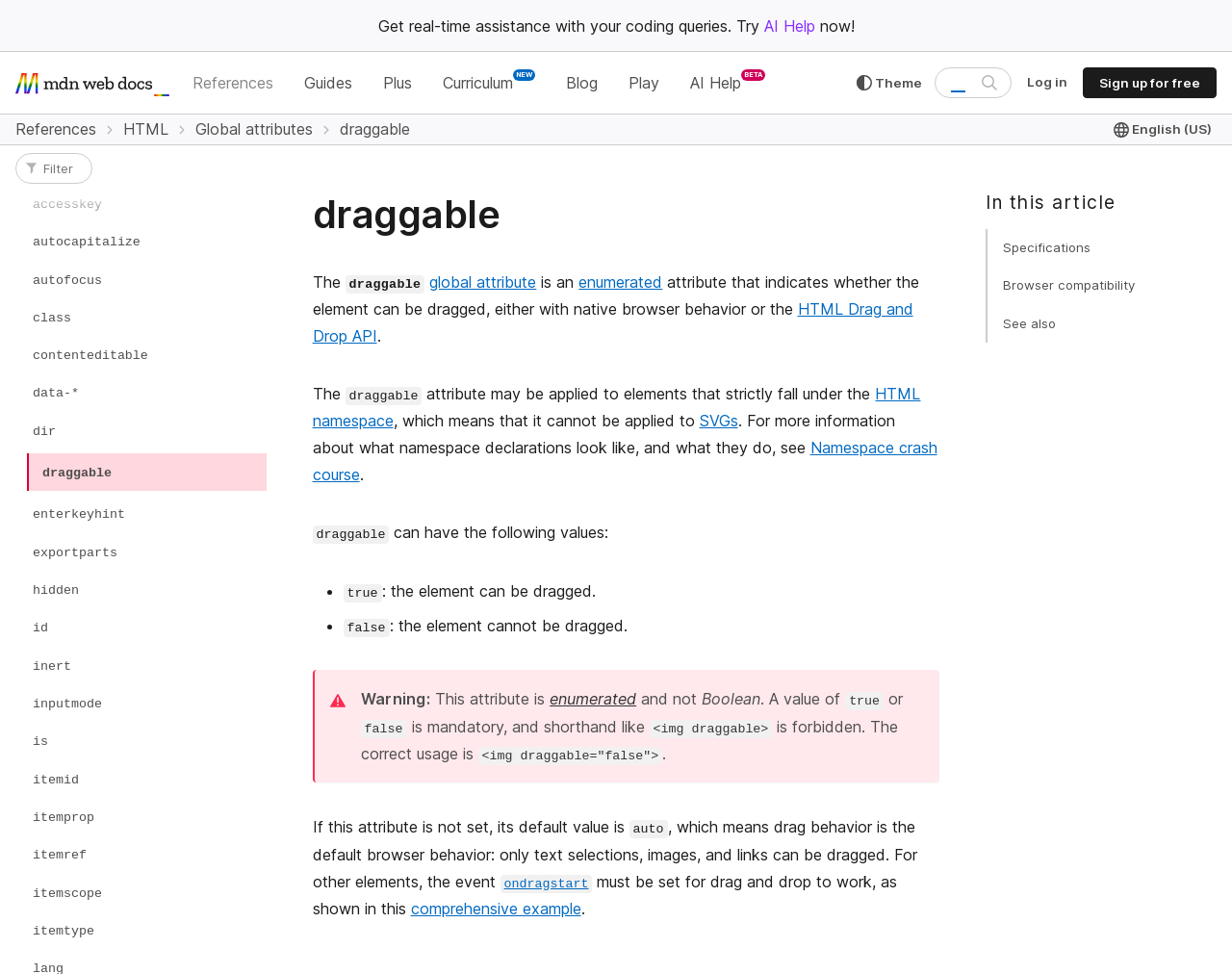Determine the bounding box for the UI element that matches this description: "HTML Drag and Drop API".

[0.254, 0.307, 0.741, 0.355]